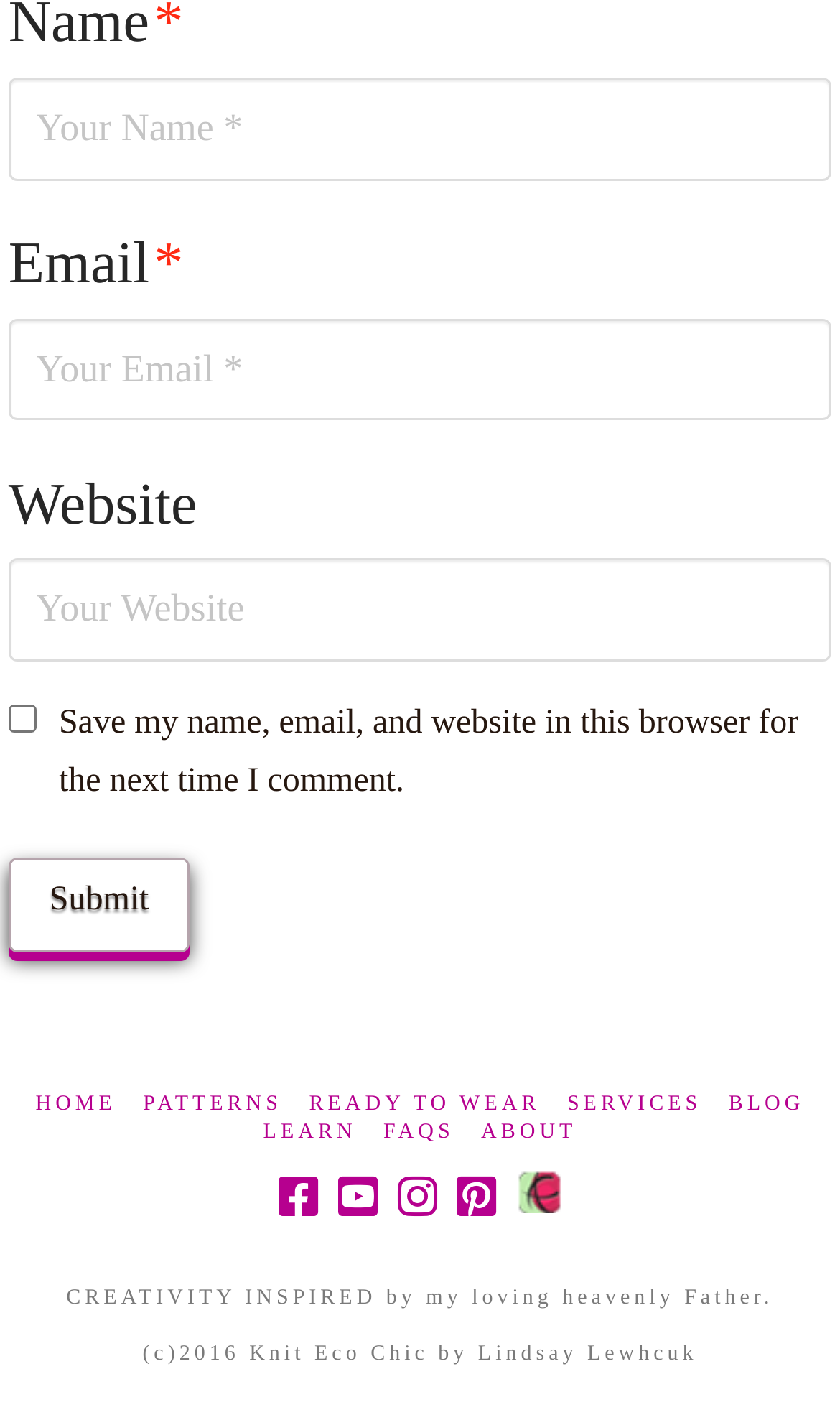Identify the bounding box coordinates for the region to click in order to carry out this instruction: "Submit the form". Provide the coordinates using four float numbers between 0 and 1, formatted as [left, top, right, bottom].

[0.01, 0.603, 0.226, 0.671]